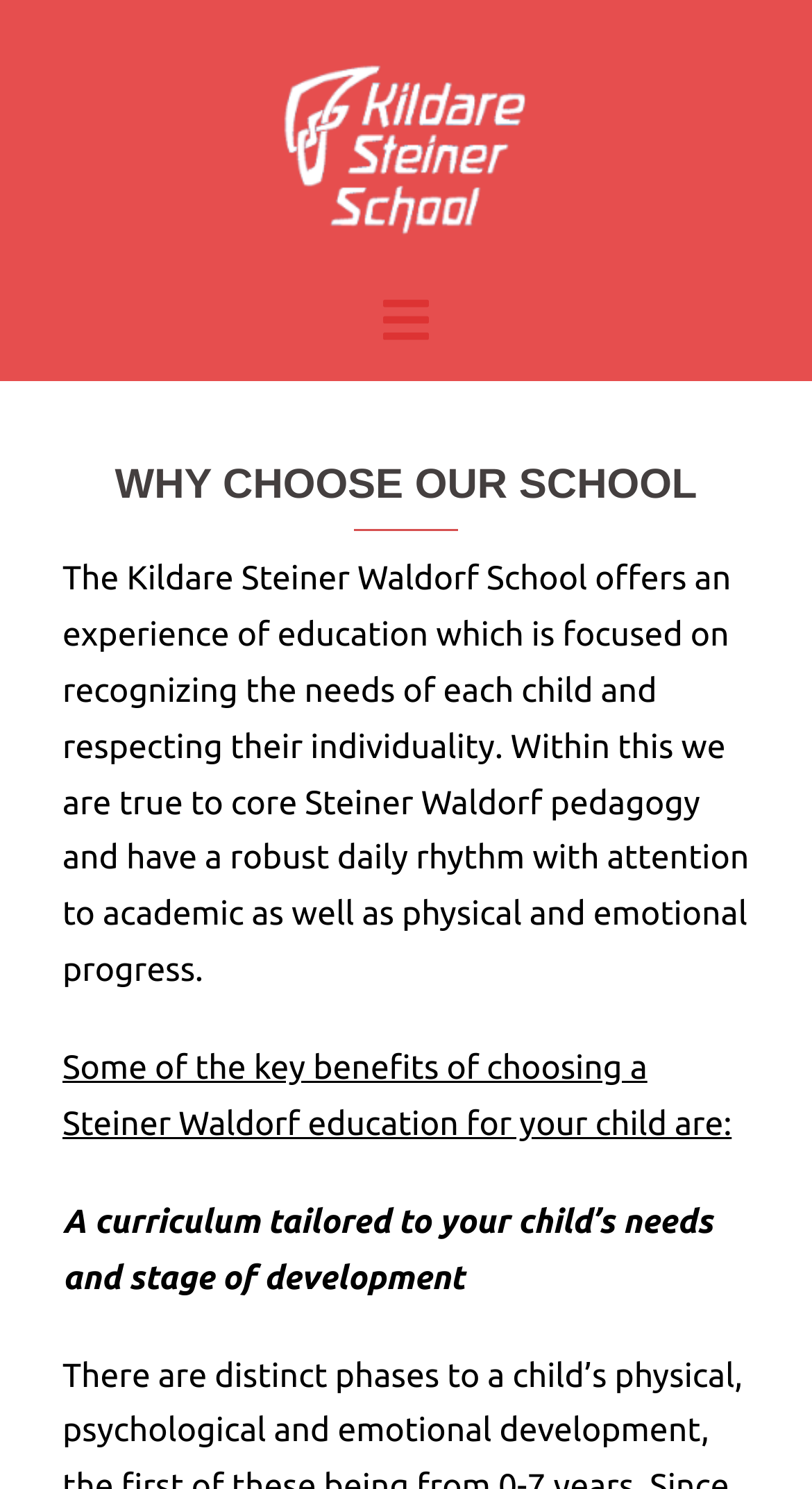How many key benefits of choosing a Steiner Waldorf education are listed?
Look at the screenshot and provide an in-depth answer.

The static text element lists some of the key benefits of choosing a Steiner Waldorf education, and at least one benefit is listed, which is 'A curriculum tailored to your child’s needs and stage of development'.